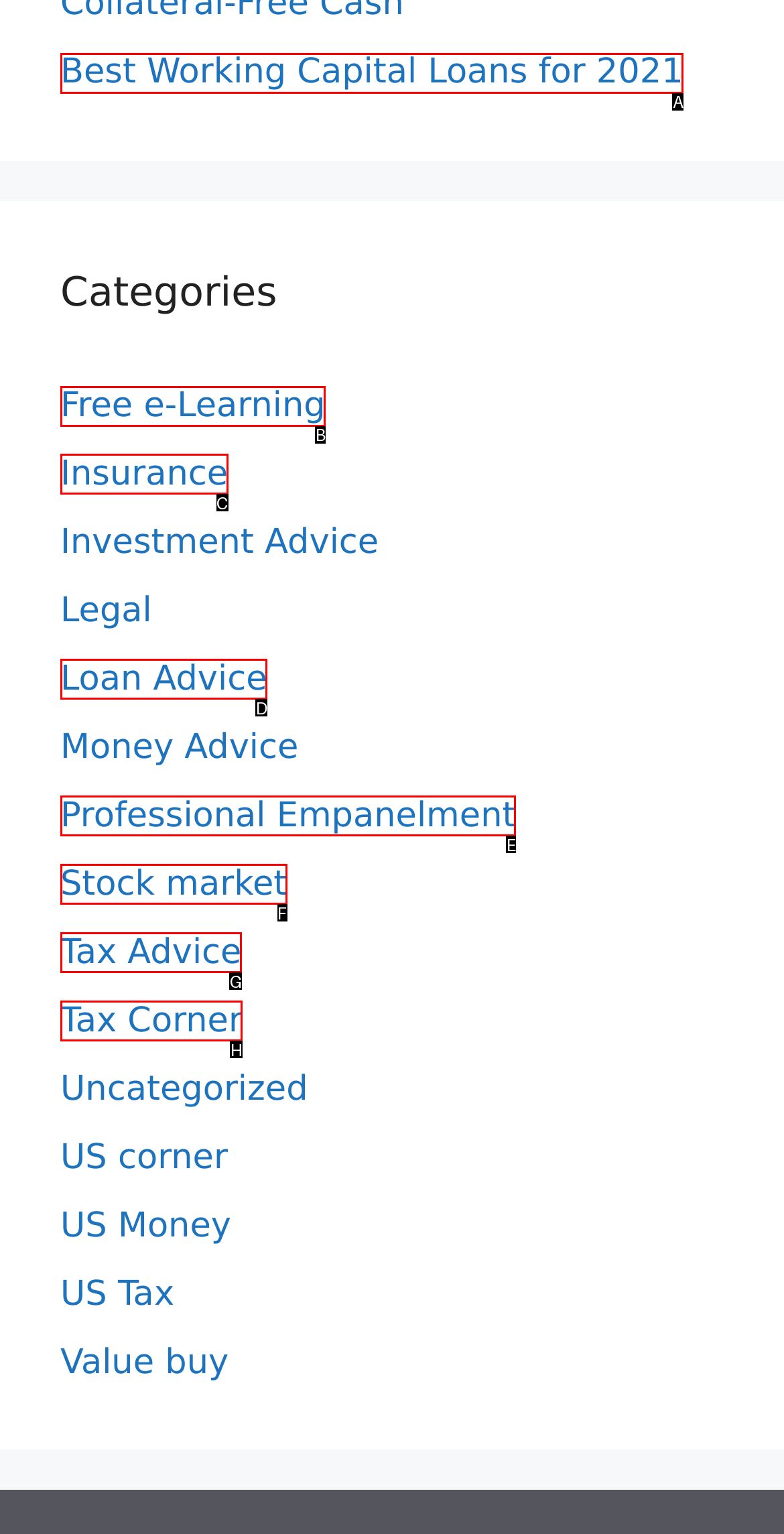For the task: Explore Free e-Learning, identify the HTML element to click.
Provide the letter corresponding to the right choice from the given options.

B